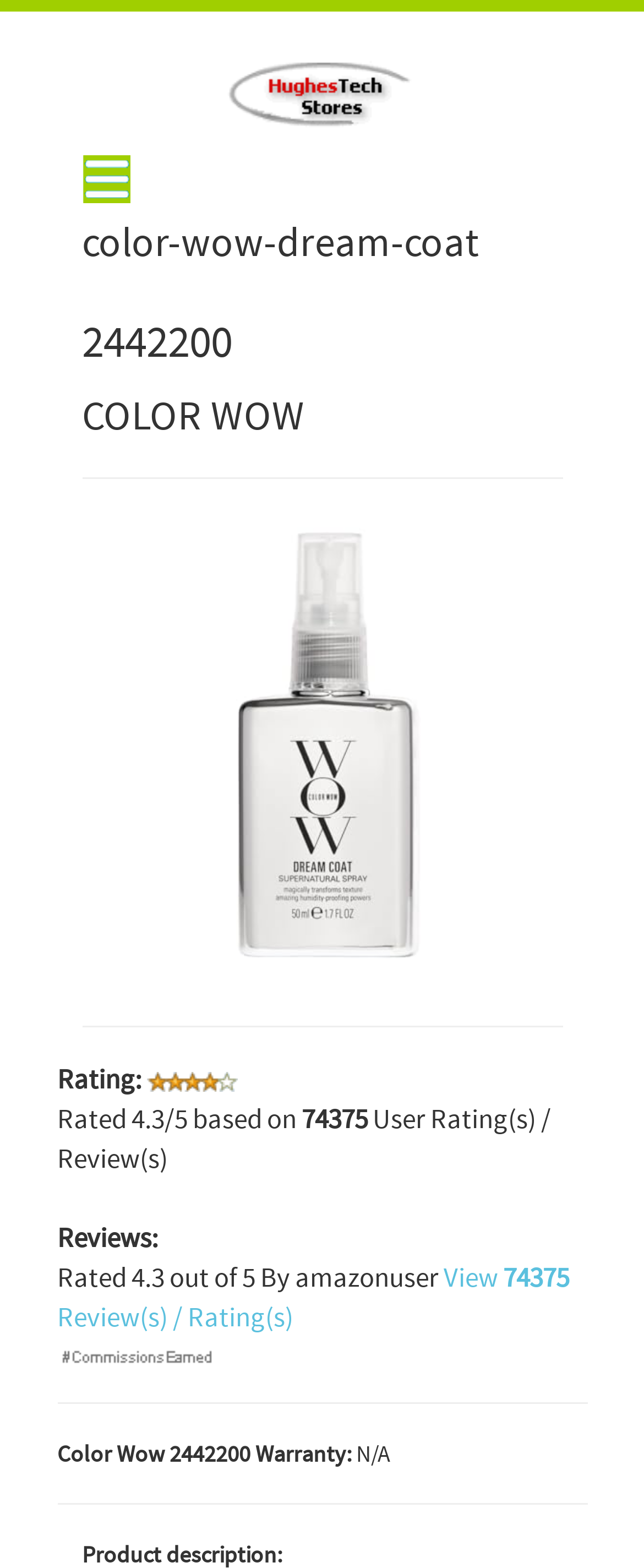What is the rating of the product?
Could you give a comprehensive explanation in response to this question?

I found the rating by looking at the text 'Rating:' and the image '4.3 out of 5 stars' which is next to it. This indicates that the product has a rating of 4.3 out of 5.